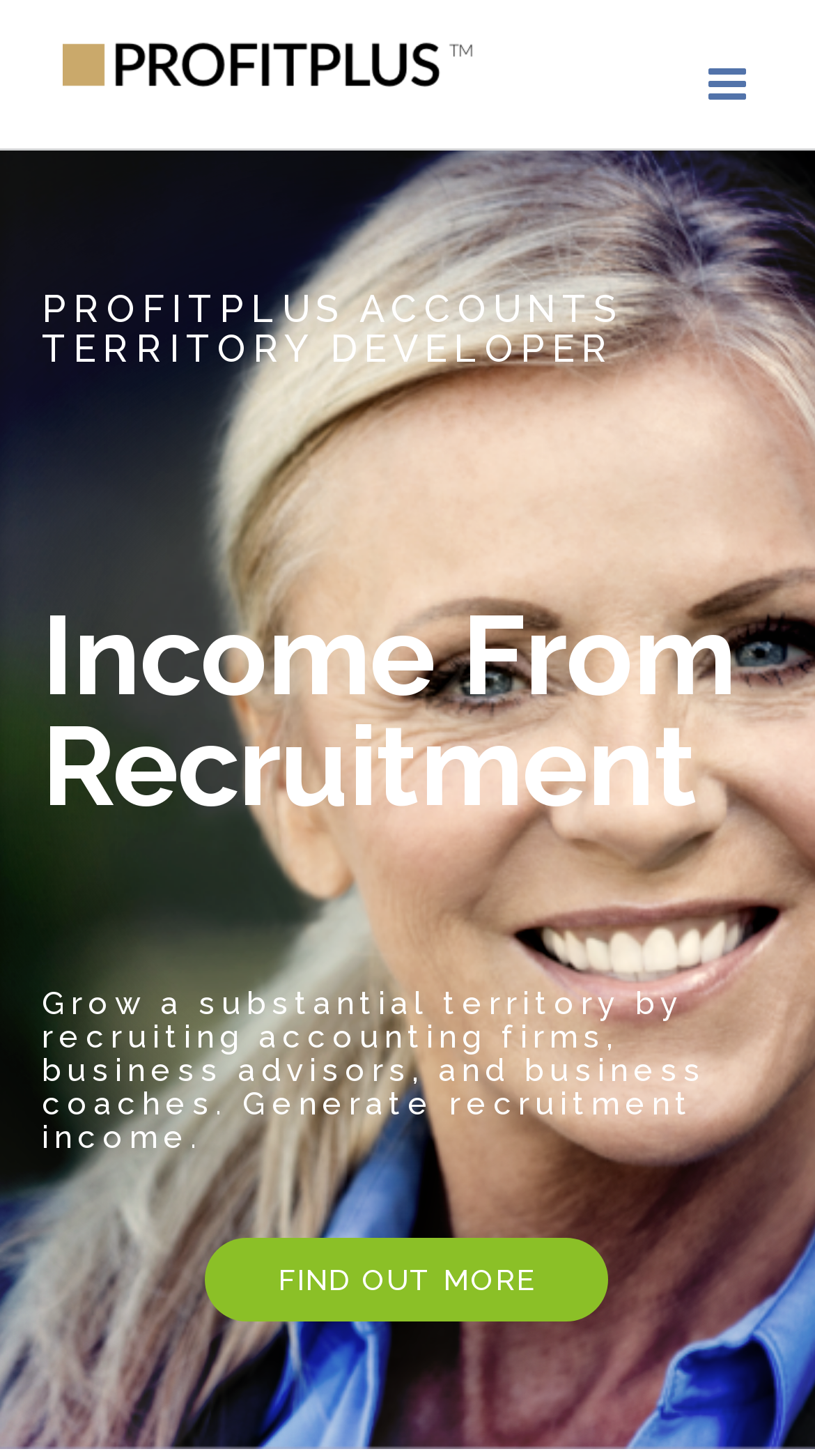What is the text of the webpage's headline?

Accounting Firms Need Your Help